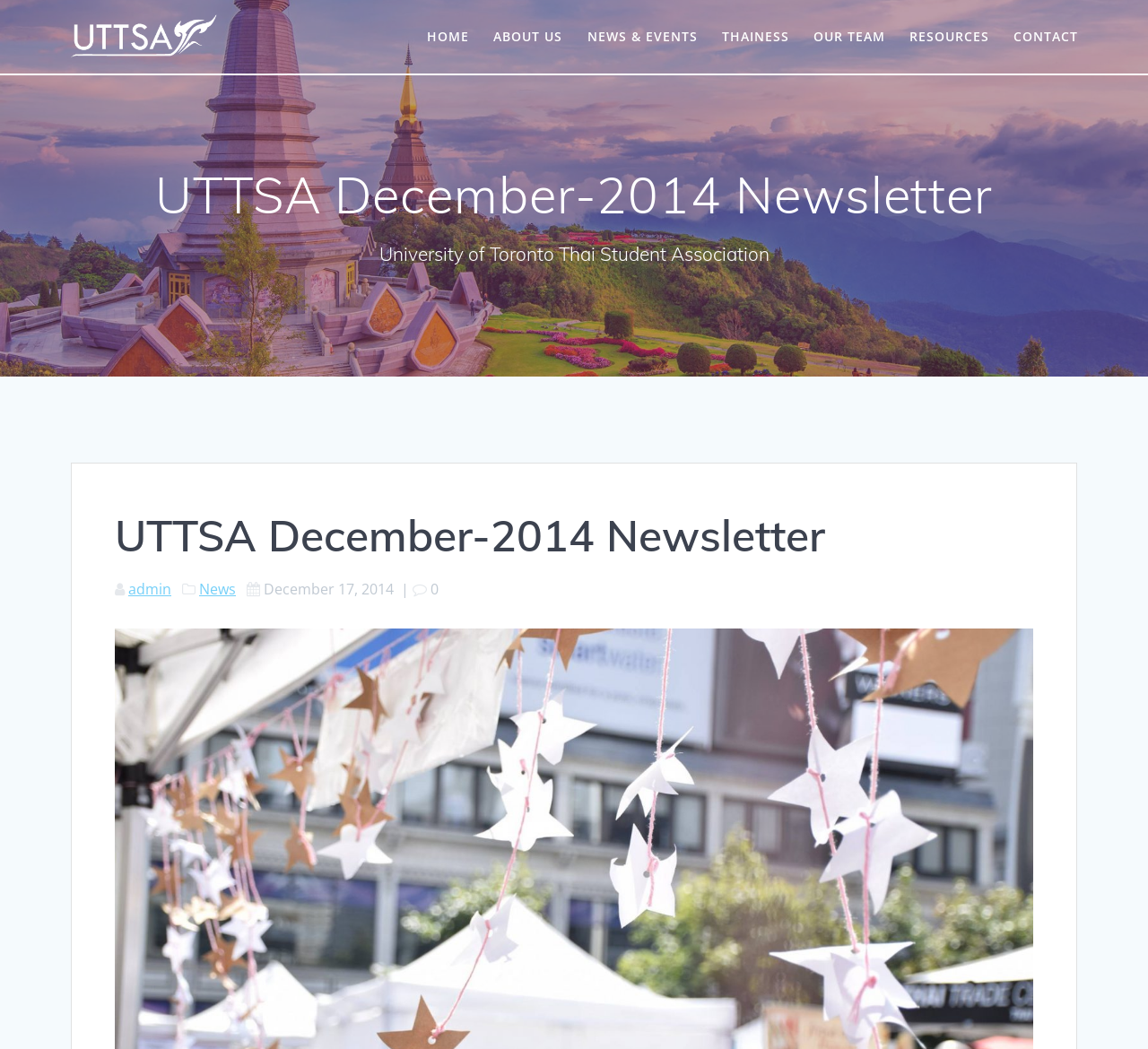Please locate the bounding box coordinates of the element that needs to be clicked to achieve the following instruction: "go to home page". The coordinates should be four float numbers between 0 and 1, i.e., [left, top, right, bottom].

[0.372, 0.025, 0.409, 0.045]